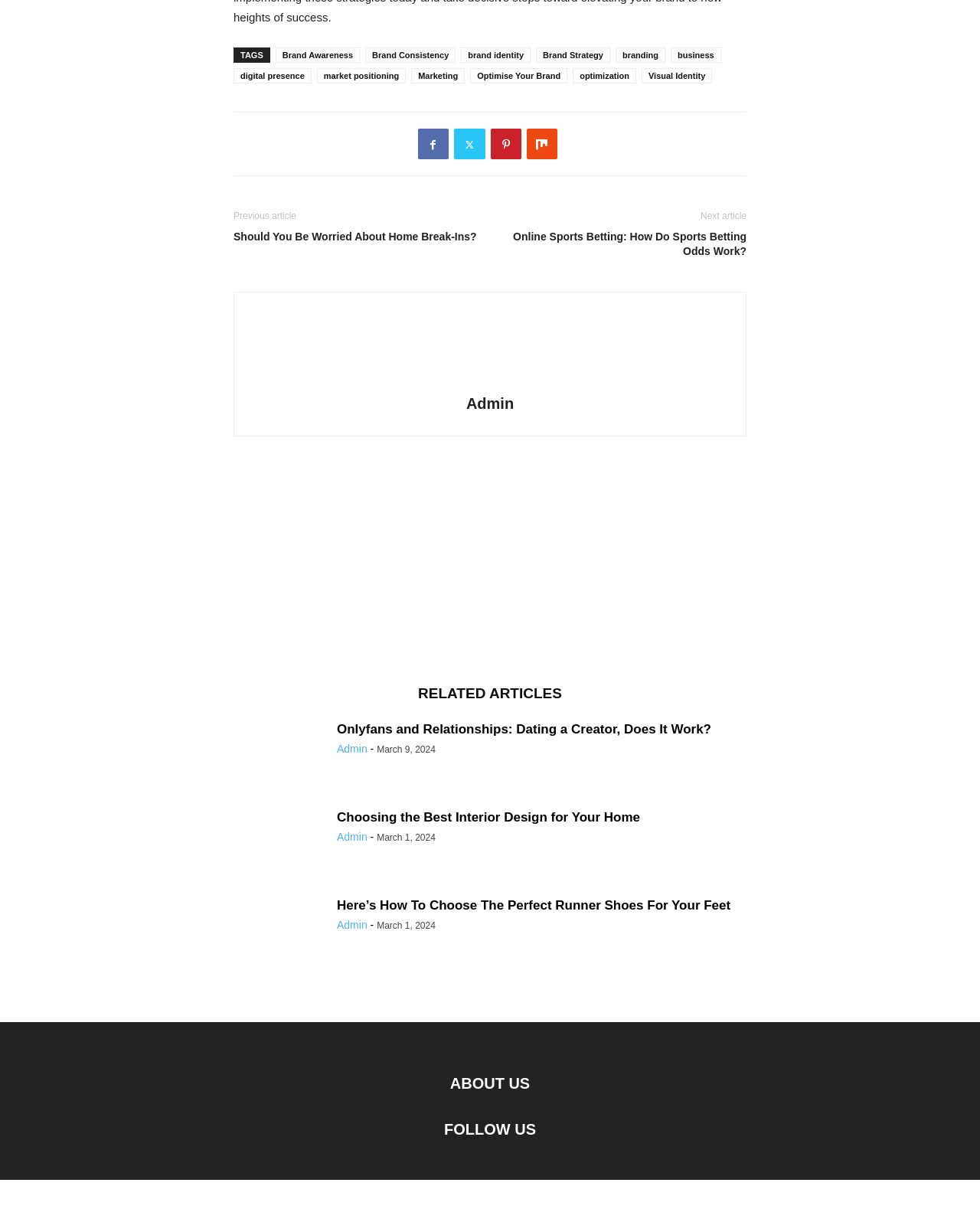Answer the question using only one word or a concise phrase: Who is the author of the article 'Here’s How To Choose The Perfect Runner Shoes For Your Feet'?

Admin